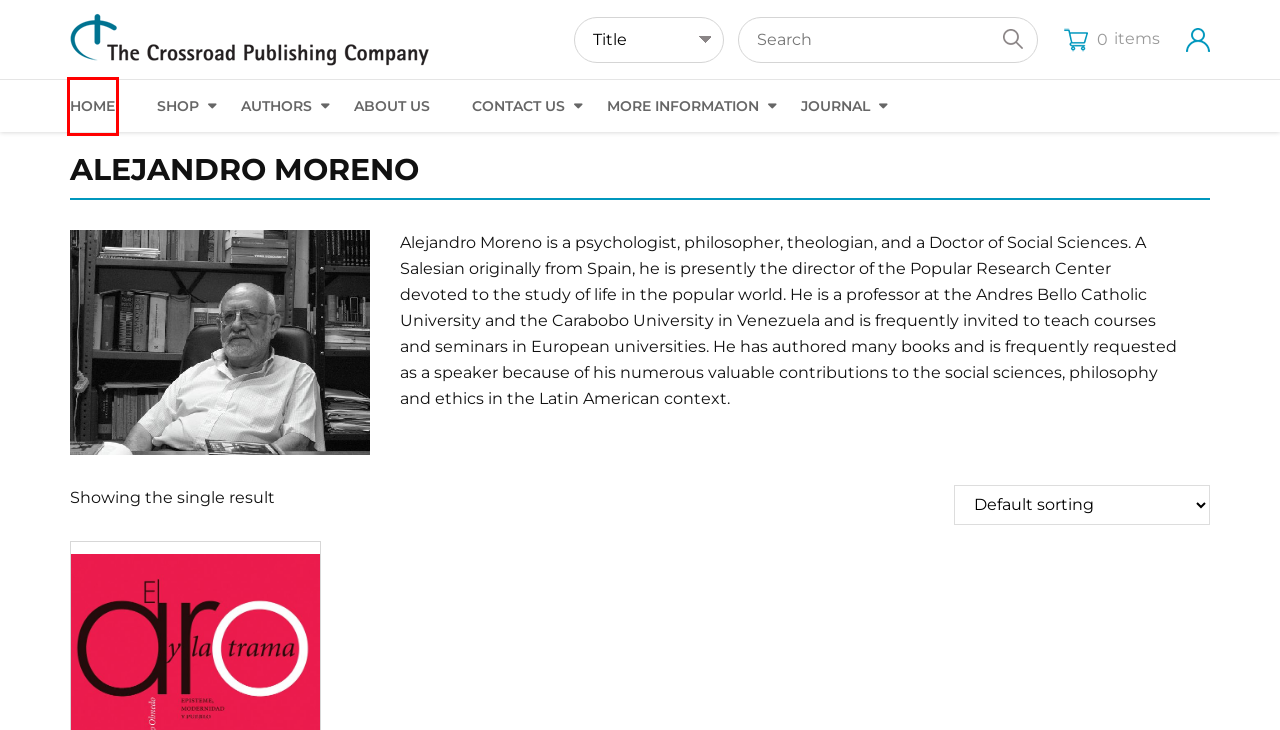Look at the screenshot of a webpage where a red bounding box surrounds a UI element. Your task is to select the best-matching webpage description for the new webpage after you click the element within the bounding box. The available options are:
A. Journal – Crossroad
B. Contact Us – Crossroad
C. Shop – Crossroad
D. All-Authors – Crossroad
E. Cart – Crossroad
F. About Us – Crossroad
G. HH2021 Mysticism – Crossroad
H. Crossroad – The Crossroad Publishing Company

H